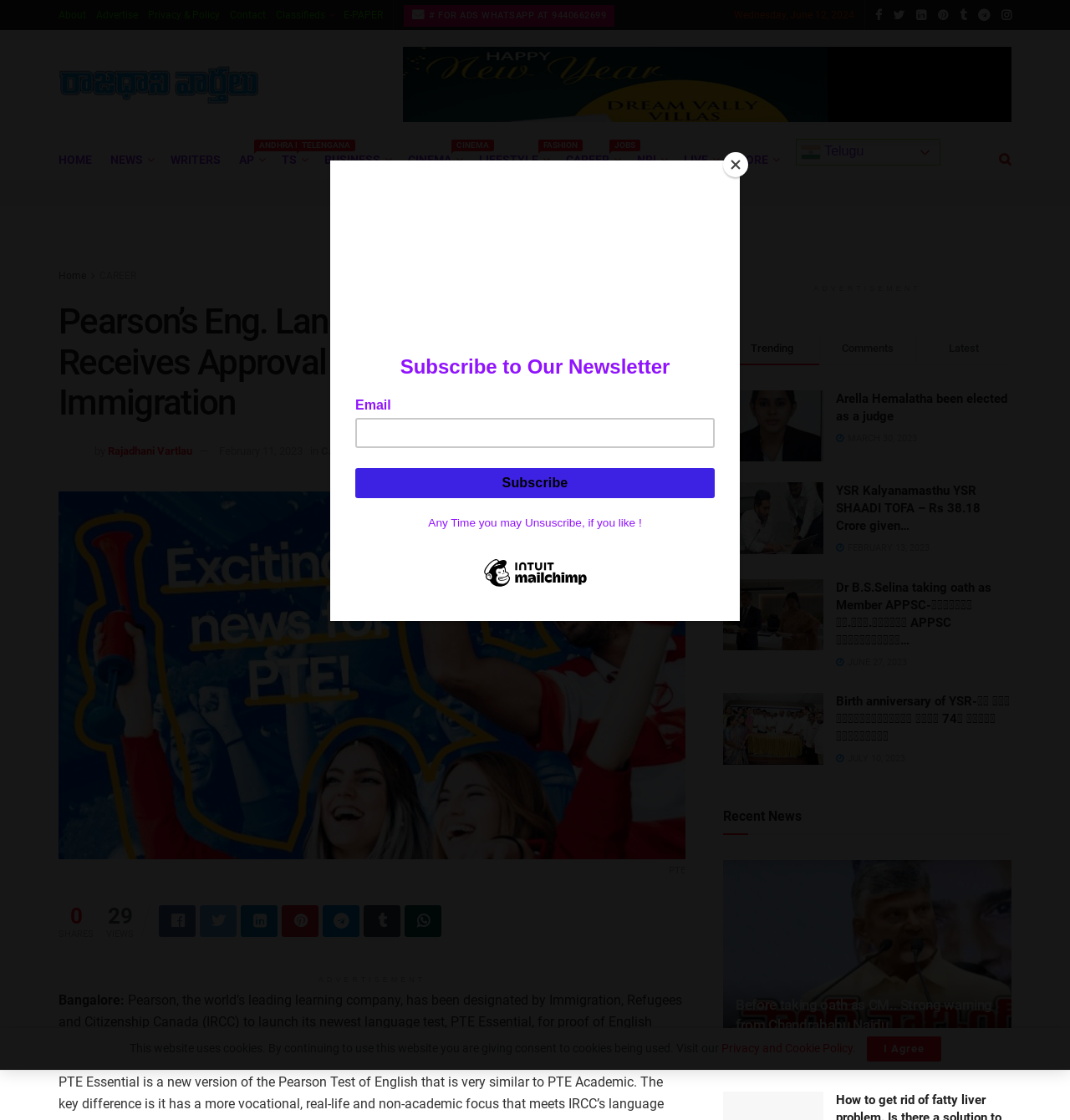How many trending news articles are displayed on the webpage?
Refer to the image and answer the question using a single word or phrase.

4